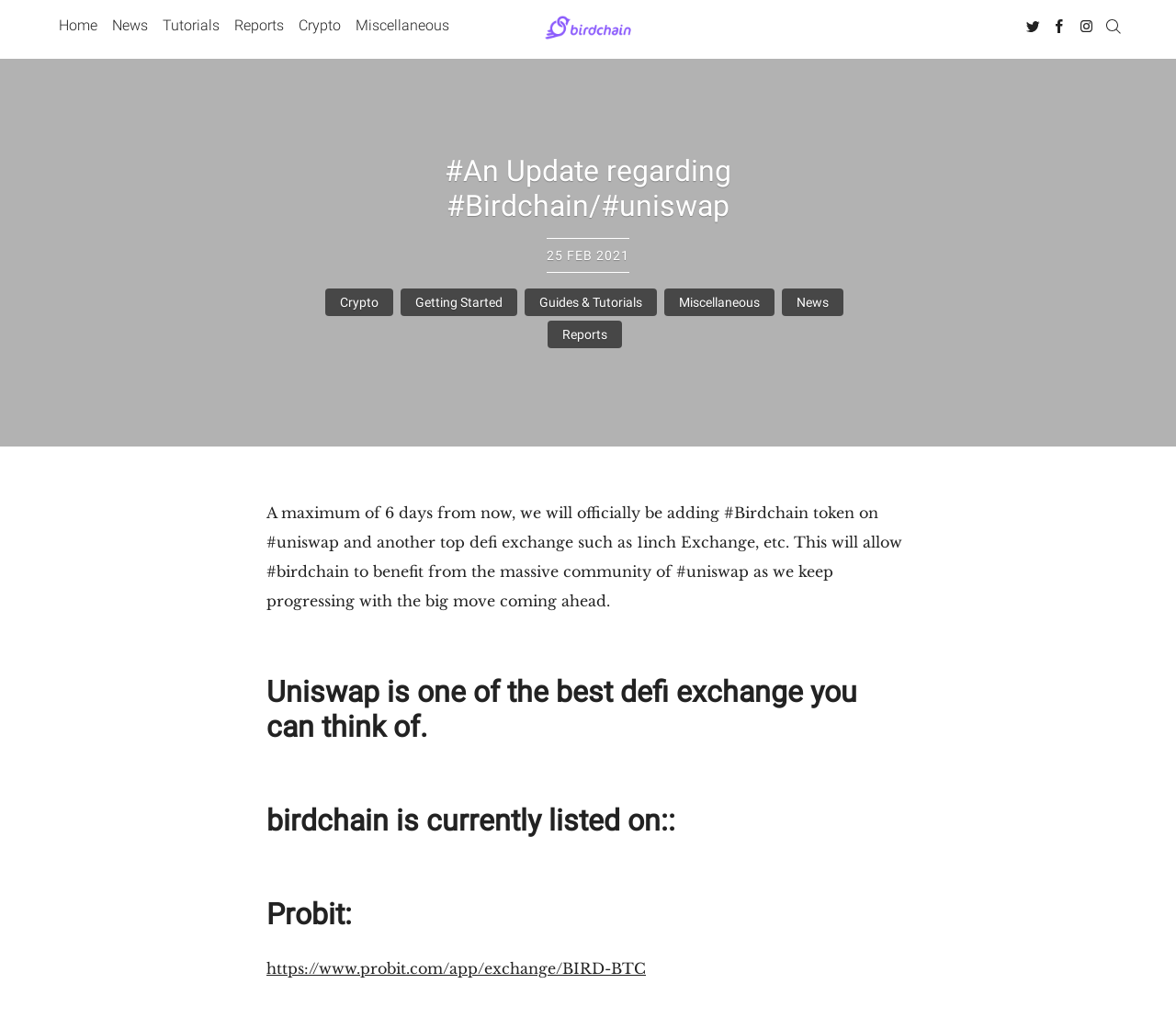Show the bounding box coordinates of the region that should be clicked to follow the instruction: "Read News."

[0.095, 0.011, 0.126, 0.039]